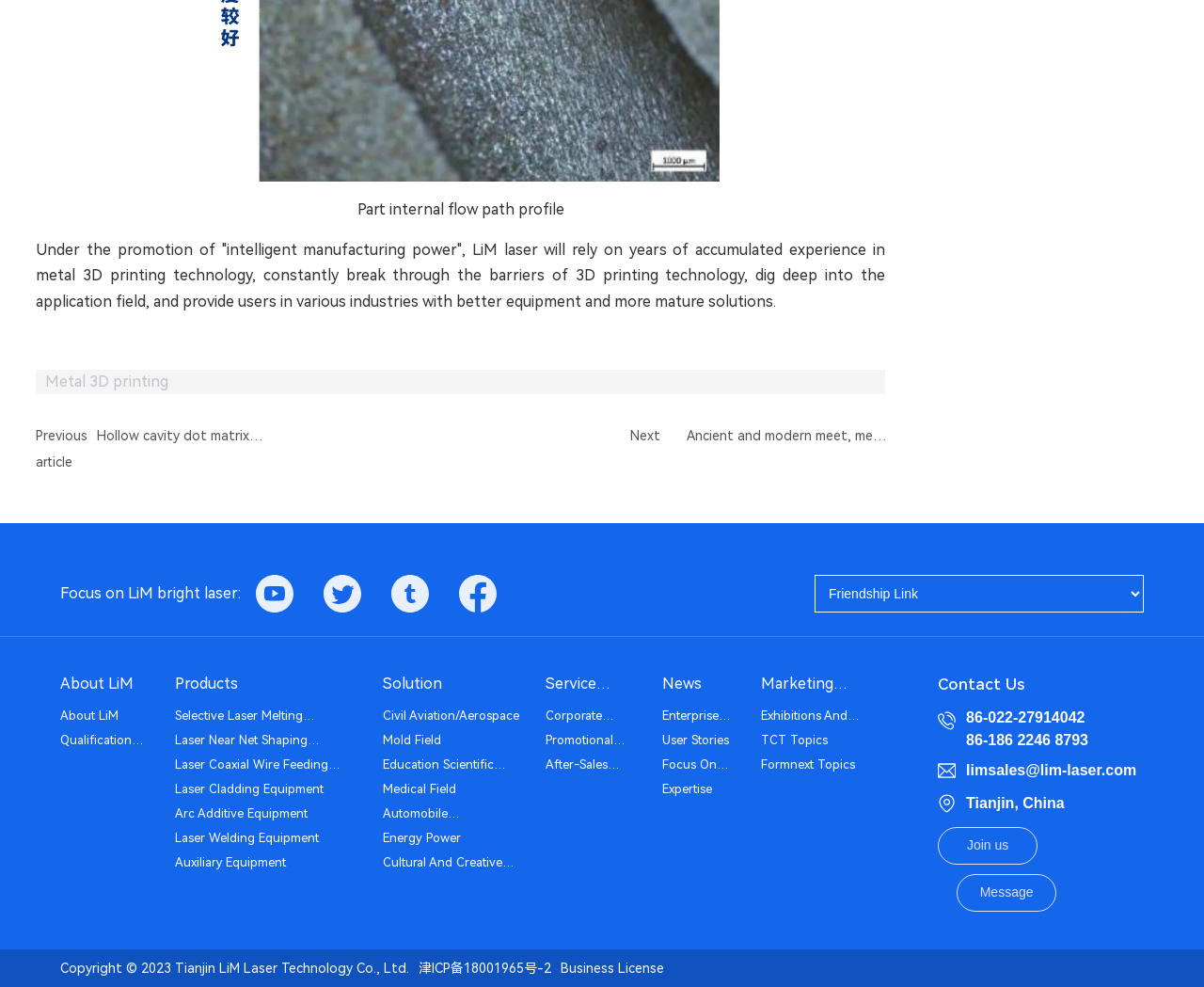Please give a succinct answer using a single word or phrase:
What is the company's business scope?

Metal 3D printing